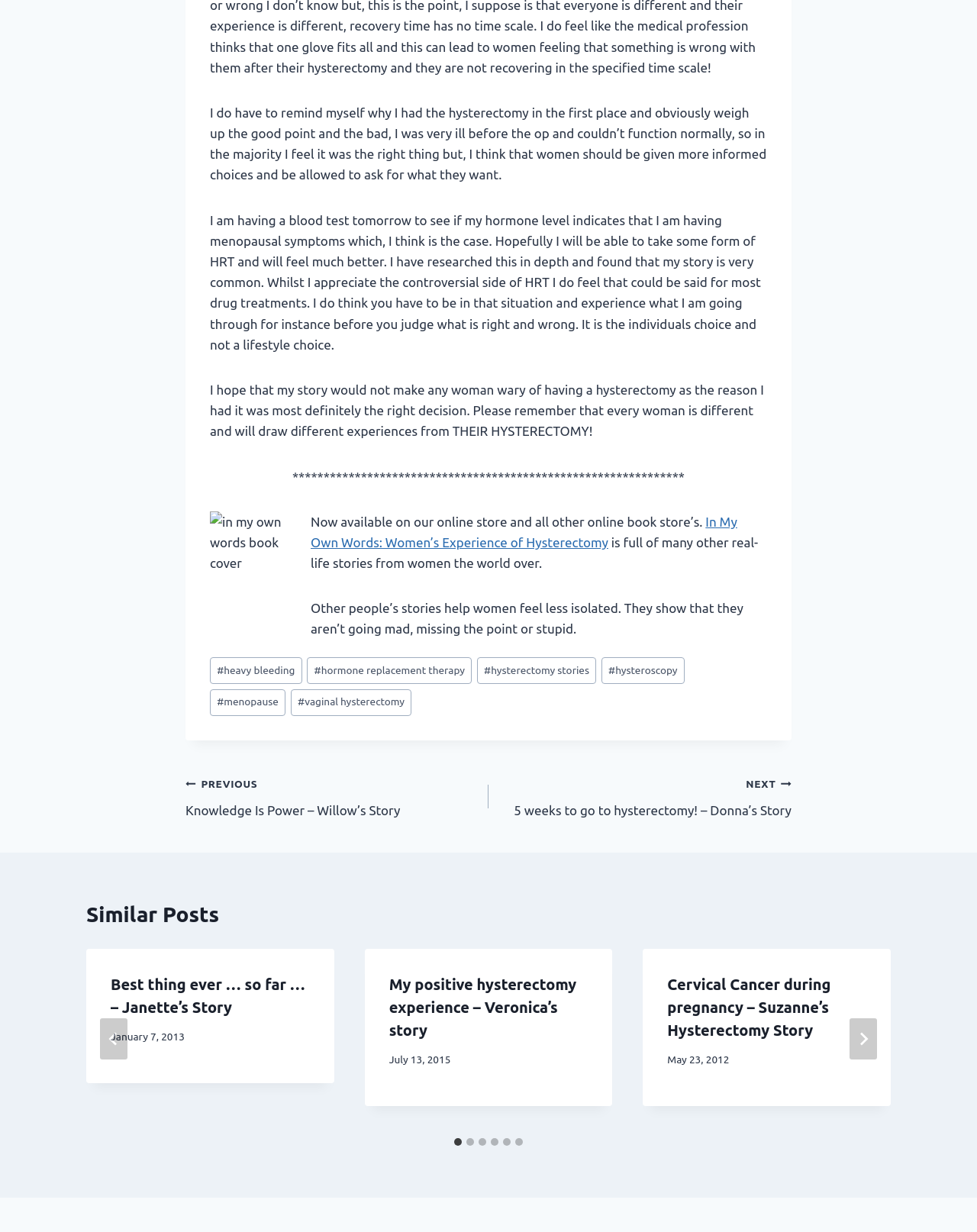Pinpoint the bounding box coordinates of the element you need to click to execute the following instruction: "Click the 'Next' button". The bounding box should be represented by four float numbers between 0 and 1, in the format [left, top, right, bottom].

[0.87, 0.827, 0.898, 0.86]